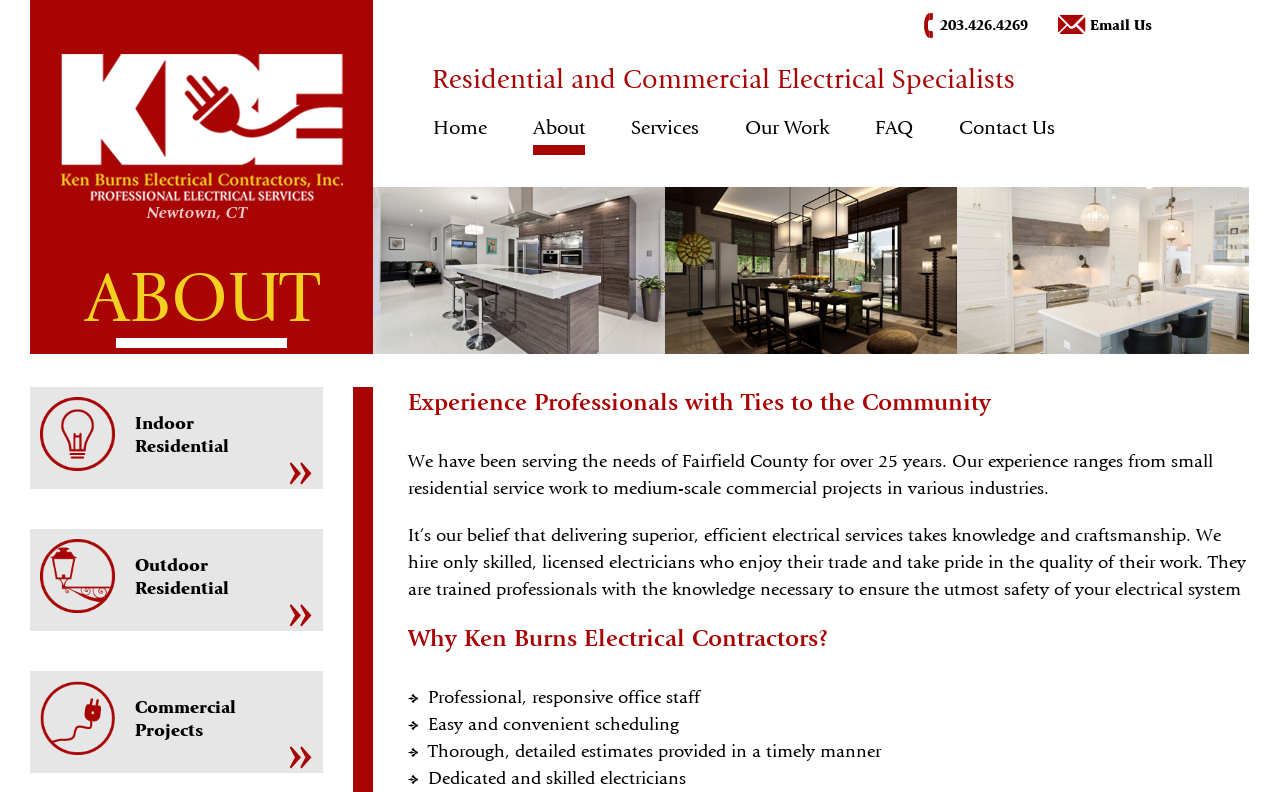Show the bounding box coordinates of the element that should be clicked to complete the task: "Sign up for newsletter".

None